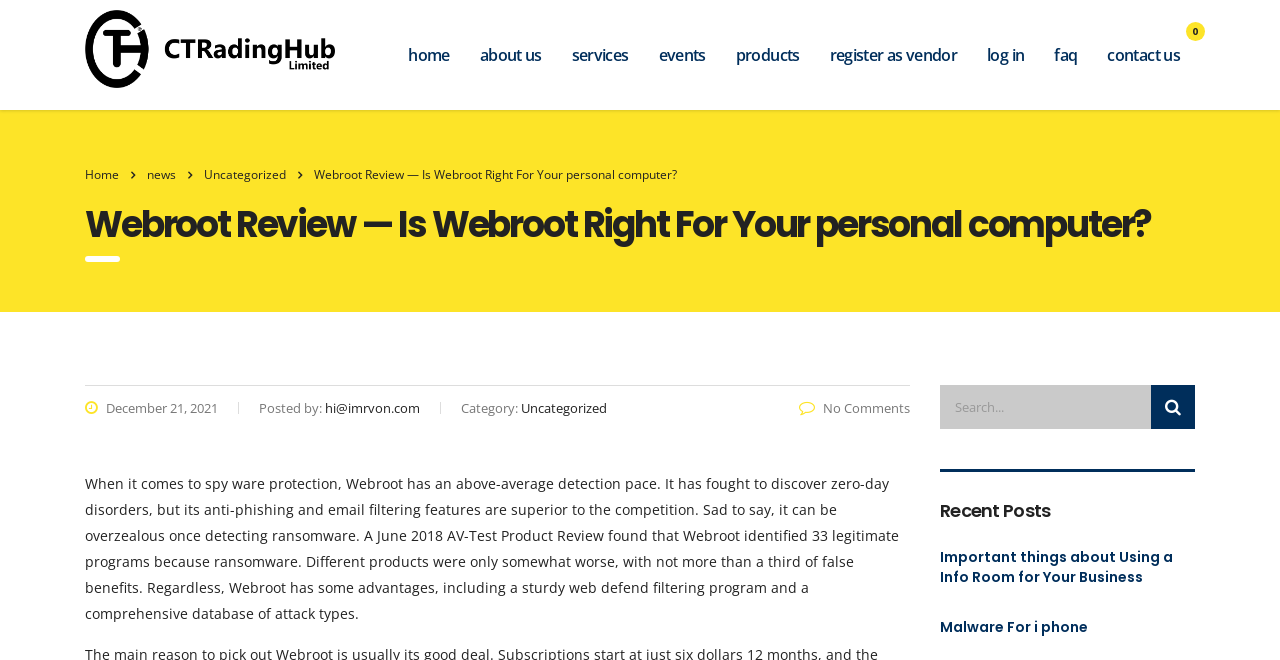Please specify the bounding box coordinates of the clickable region to carry out the following instruction: "go to home page". The coordinates should be four float numbers between 0 and 1, in the format [left, top, right, bottom].

[0.307, 0.05, 0.363, 0.117]